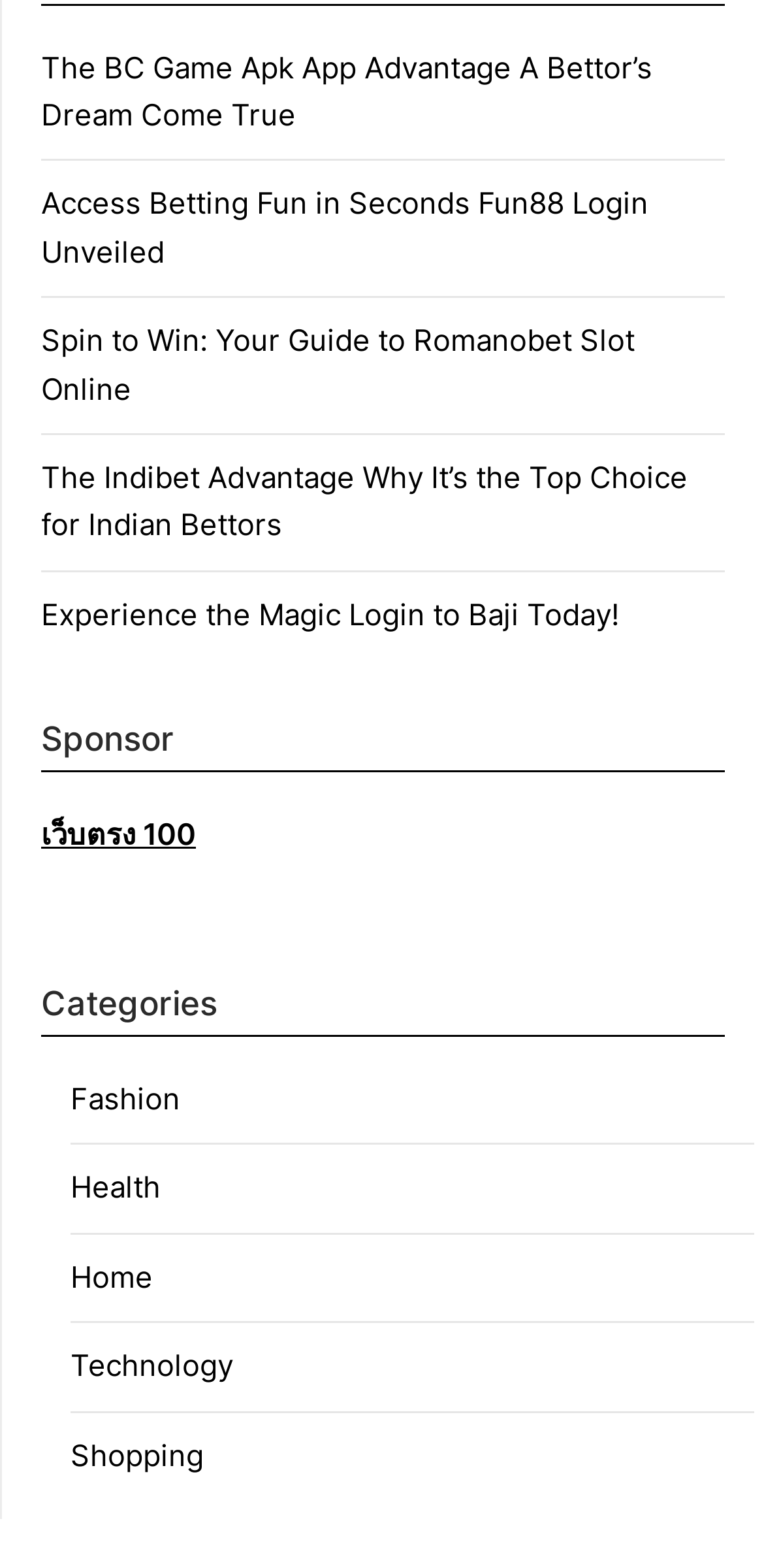Provide a brief response using a word or short phrase to this question:
How many links are under the 'Sponsor' section?

1